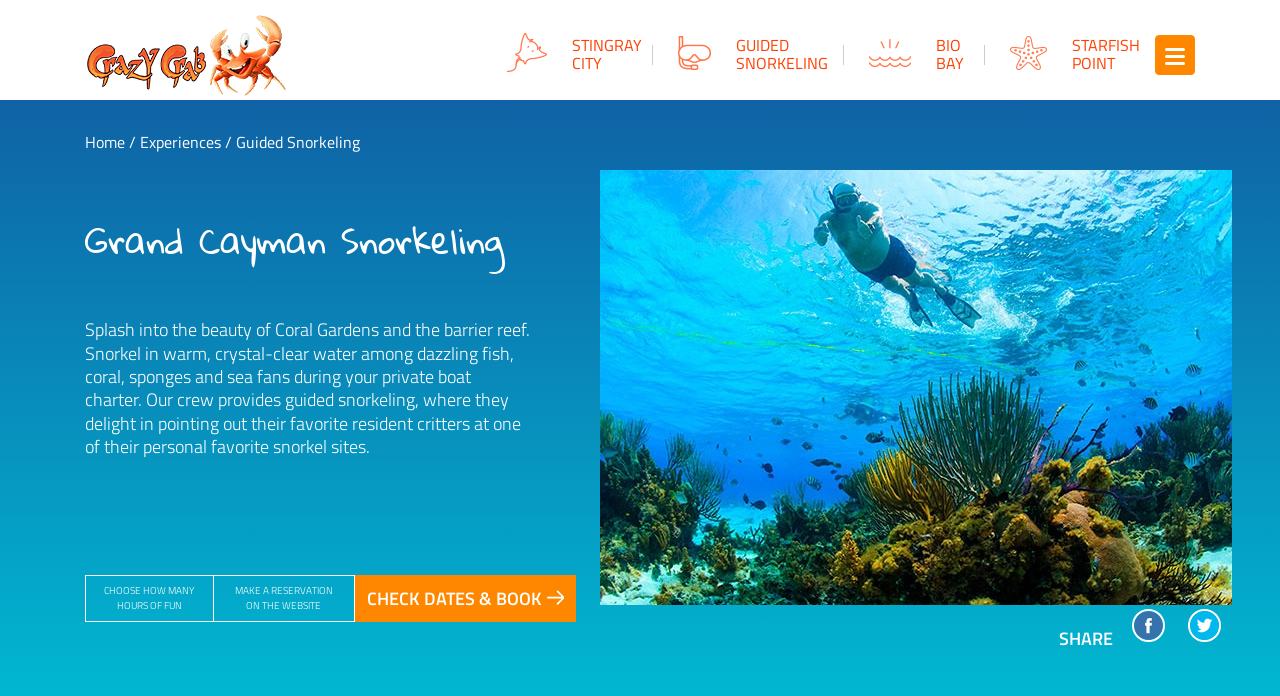Locate the bounding box coordinates of the element I should click to achieve the following instruction: "View the 'Logo Crazy Crab' image".

[0.066, 0.017, 0.227, 0.139]